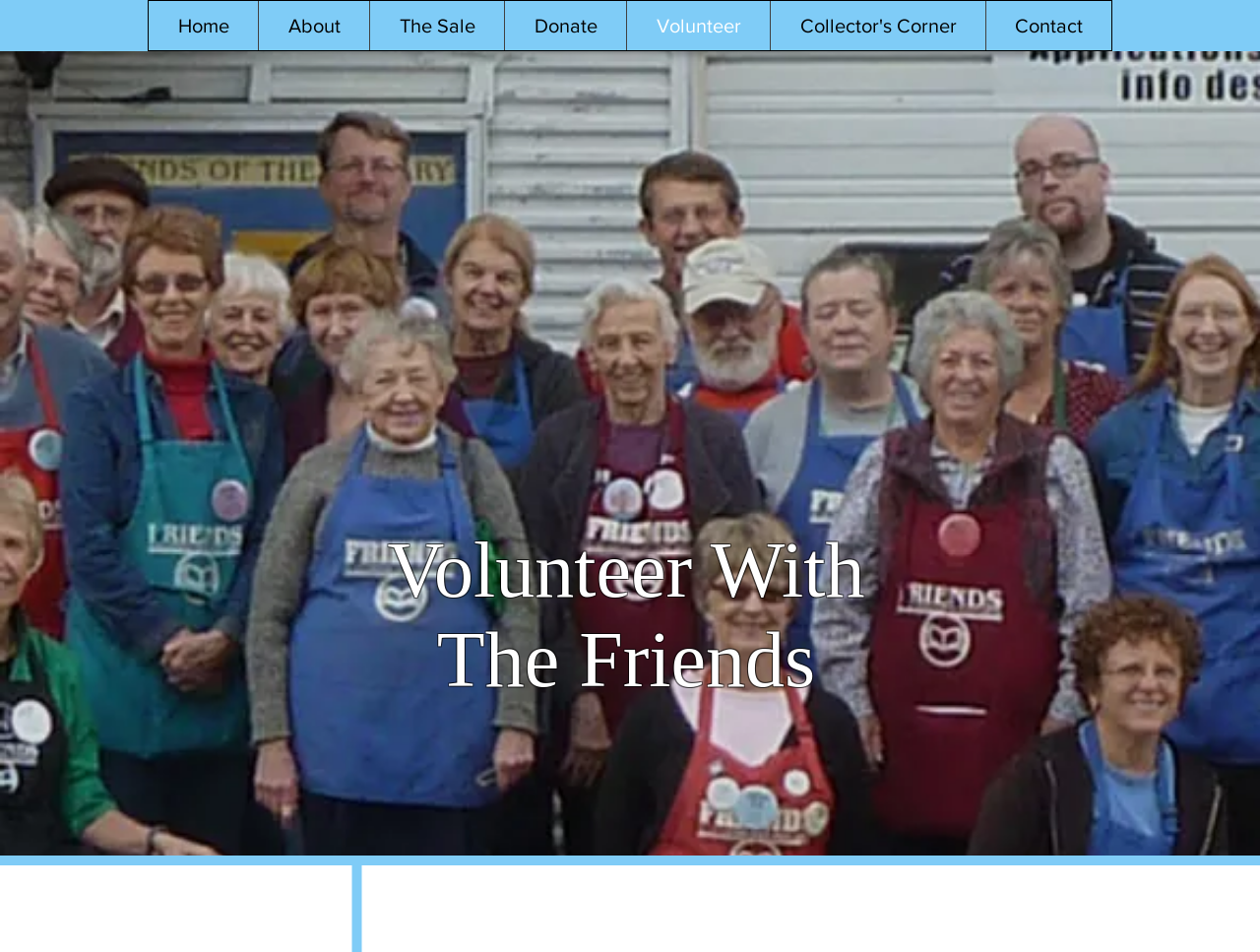Provide an in-depth description of the elements and layout of the webpage.

The webpage is about volunteering for Booksale. At the top, there is a navigation menu with 7 links: "Home", "About", "The Sale", "Donate", "Volunteer", "Collector's Corner", and "Contact". These links are positioned horizontally, with "Home" on the left and "Contact" on the right.

Below the navigation menu, there is a prominent heading that reads "Volunteer With The Friends". This heading is centered and takes up a significant portion of the page.

At the very bottom of the page, there is a section titled "Why Volunteer", which spans the entire width of the page.